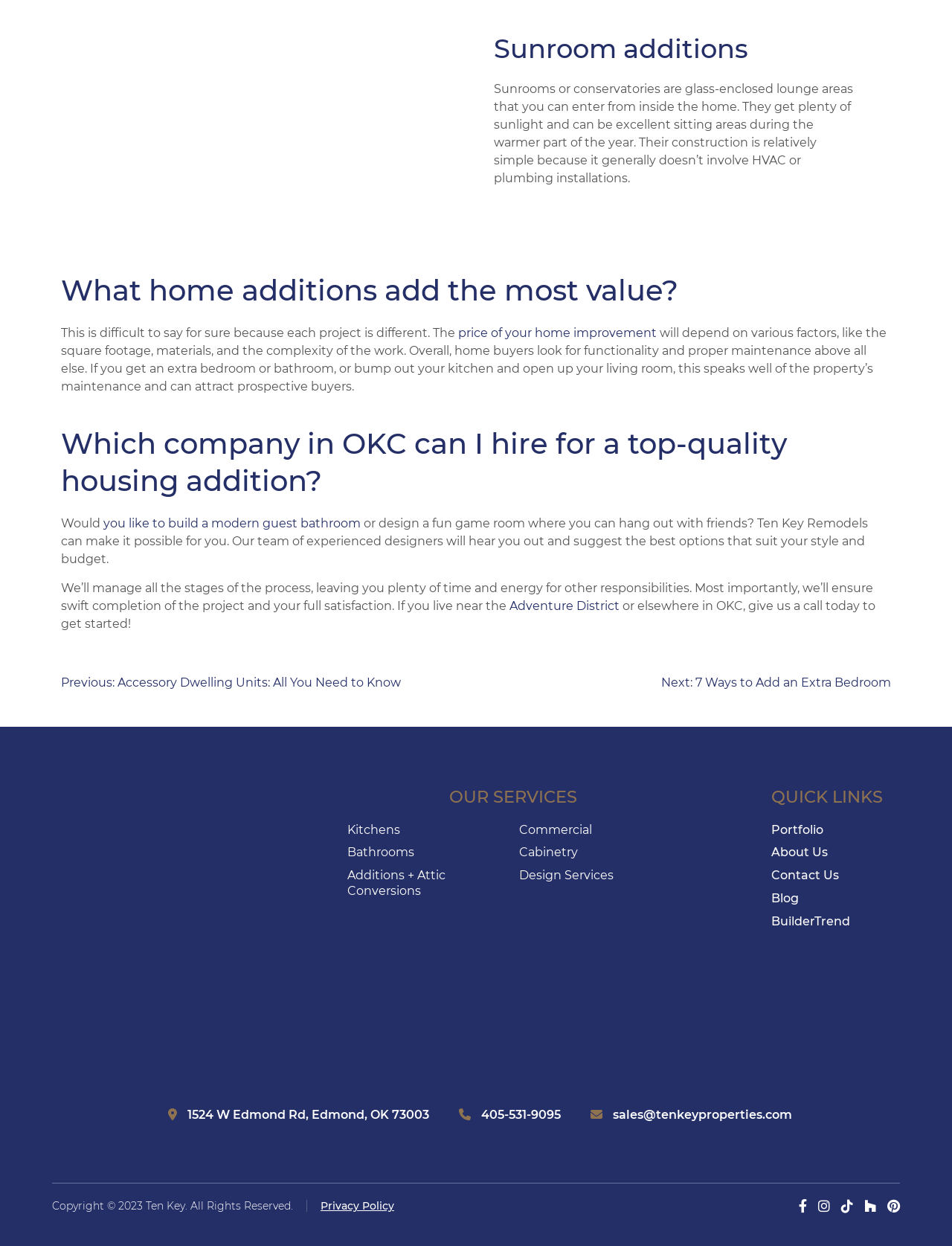Please determine the bounding box coordinates of the area that needs to be clicked to complete this task: 'Learn about 'OUR SERVICES''. The coordinates must be four float numbers between 0 and 1, formatted as [left, top, right, bottom].

[0.287, 0.631, 0.713, 0.648]